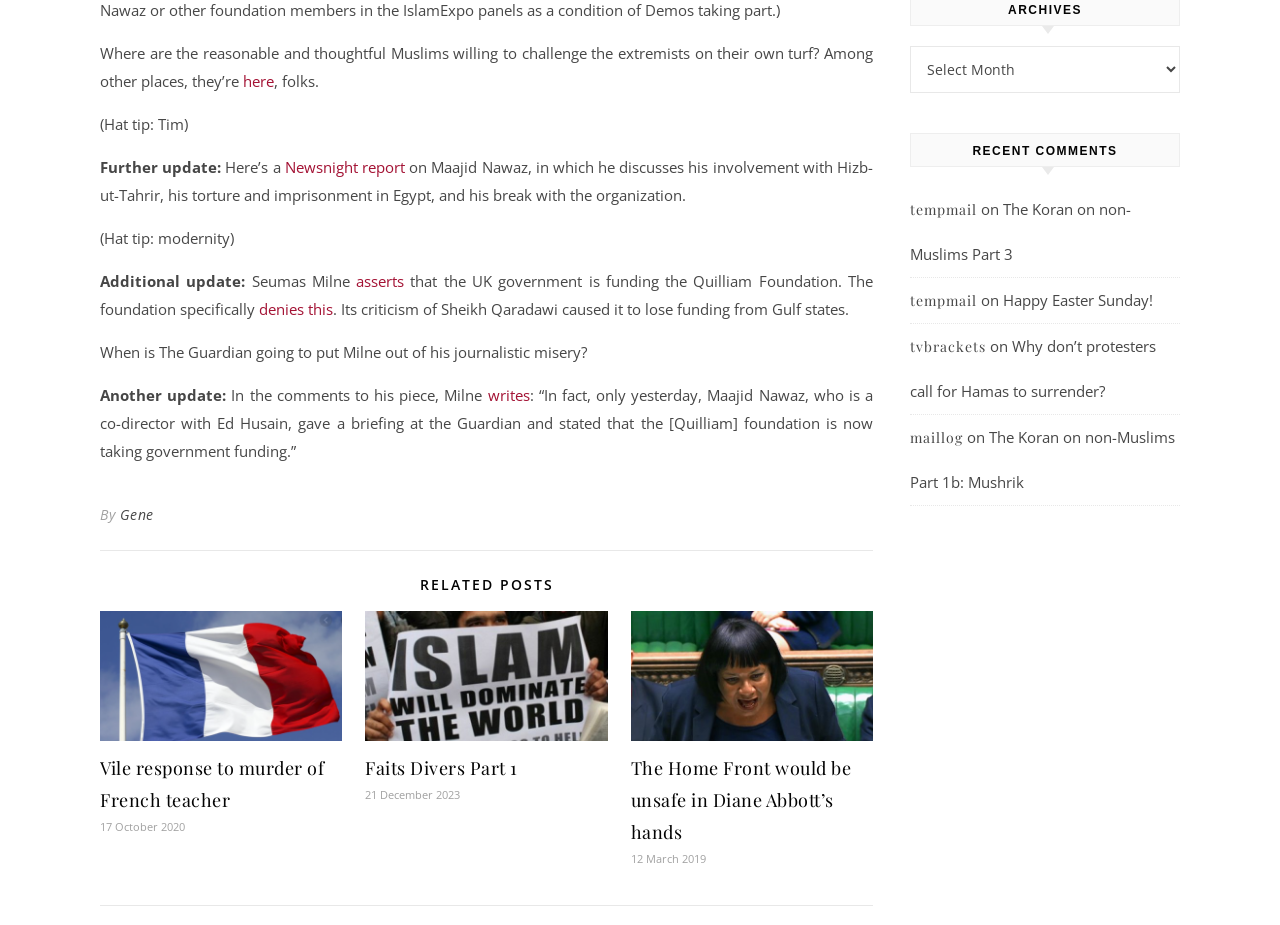Please find the bounding box coordinates of the element that must be clicked to perform the given instruction: "View the post 'Vile response to murder of French teacher'". The coordinates should be four float numbers from 0 to 1, i.e., [left, top, right, bottom].

[0.078, 0.818, 0.253, 0.878]